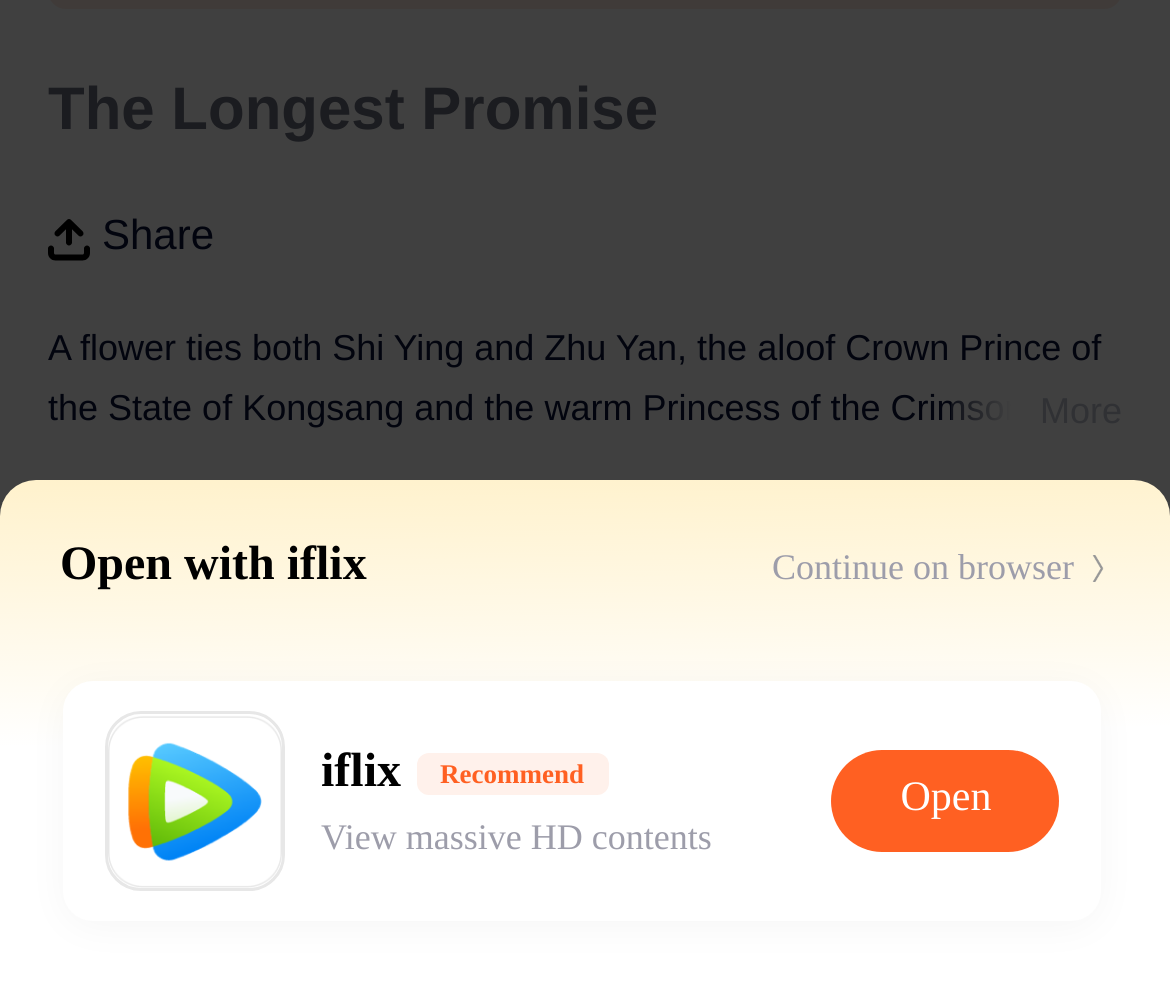Please find the bounding box coordinates (top-left x, top-left y, bottom-right x, bottom-right y) in the screenshot for the UI element described as follows: Open

[0.711, 0.753, 0.906, 0.855]